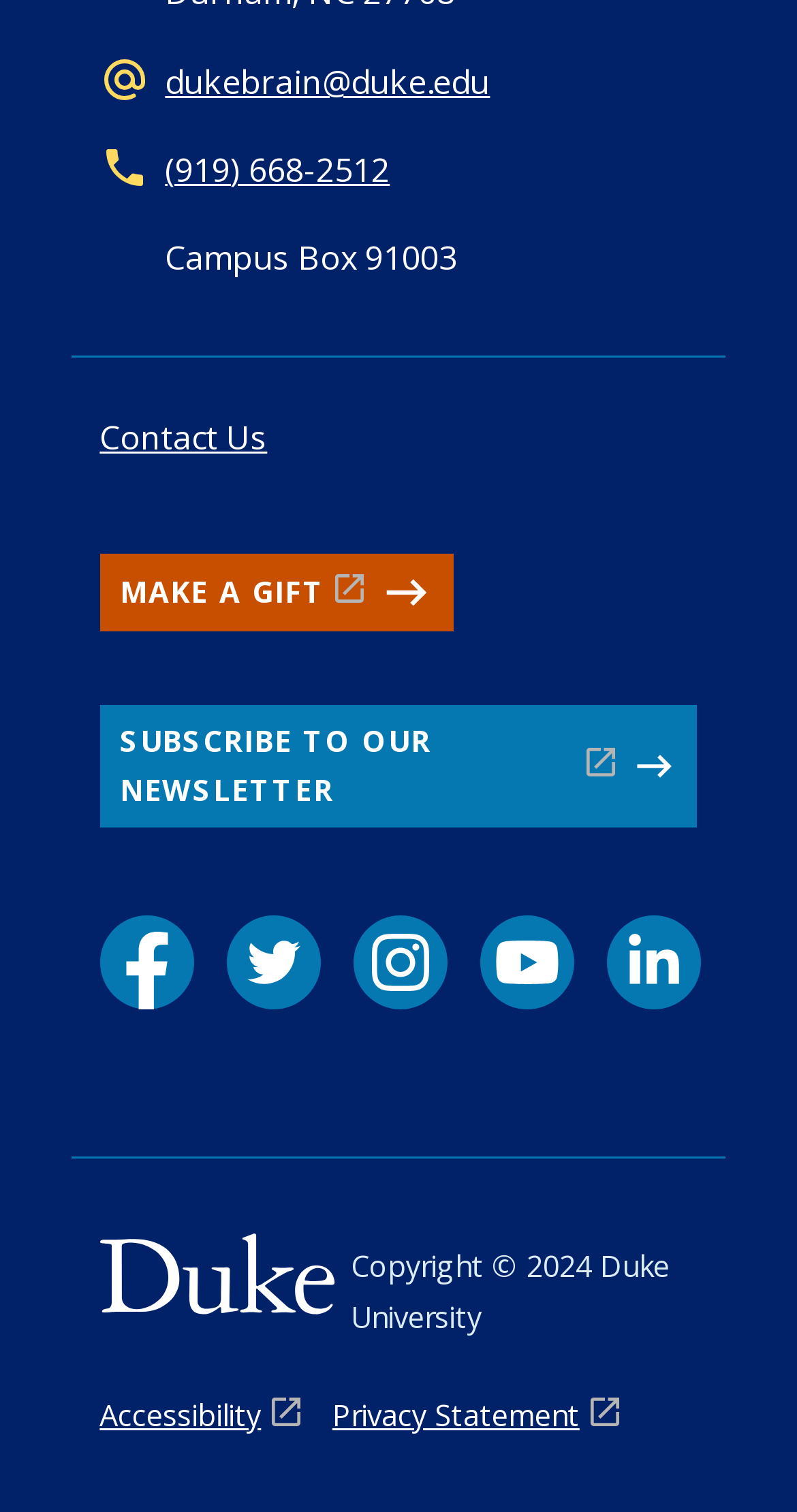Bounding box coordinates are to be given in the format (top-left x, top-left y, bottom-right x, bottom-right y). All values must be floating point numbers between 0 and 1. Provide the bounding box coordinate for the UI element described as: aria-label="Open Search Bar"

None